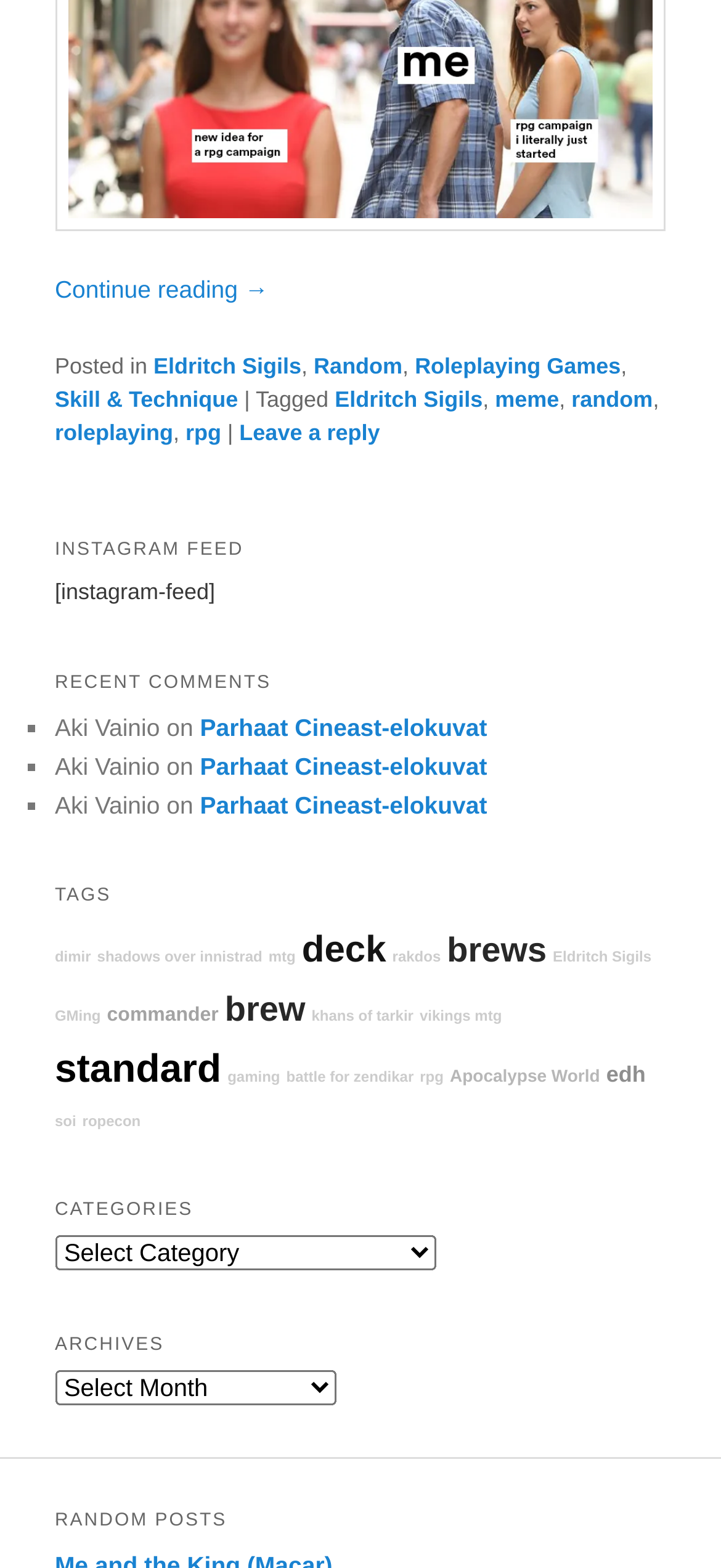Provide a one-word or short-phrase response to the question:
What is the title of the Instagram section?

INSTAGRAM FEED